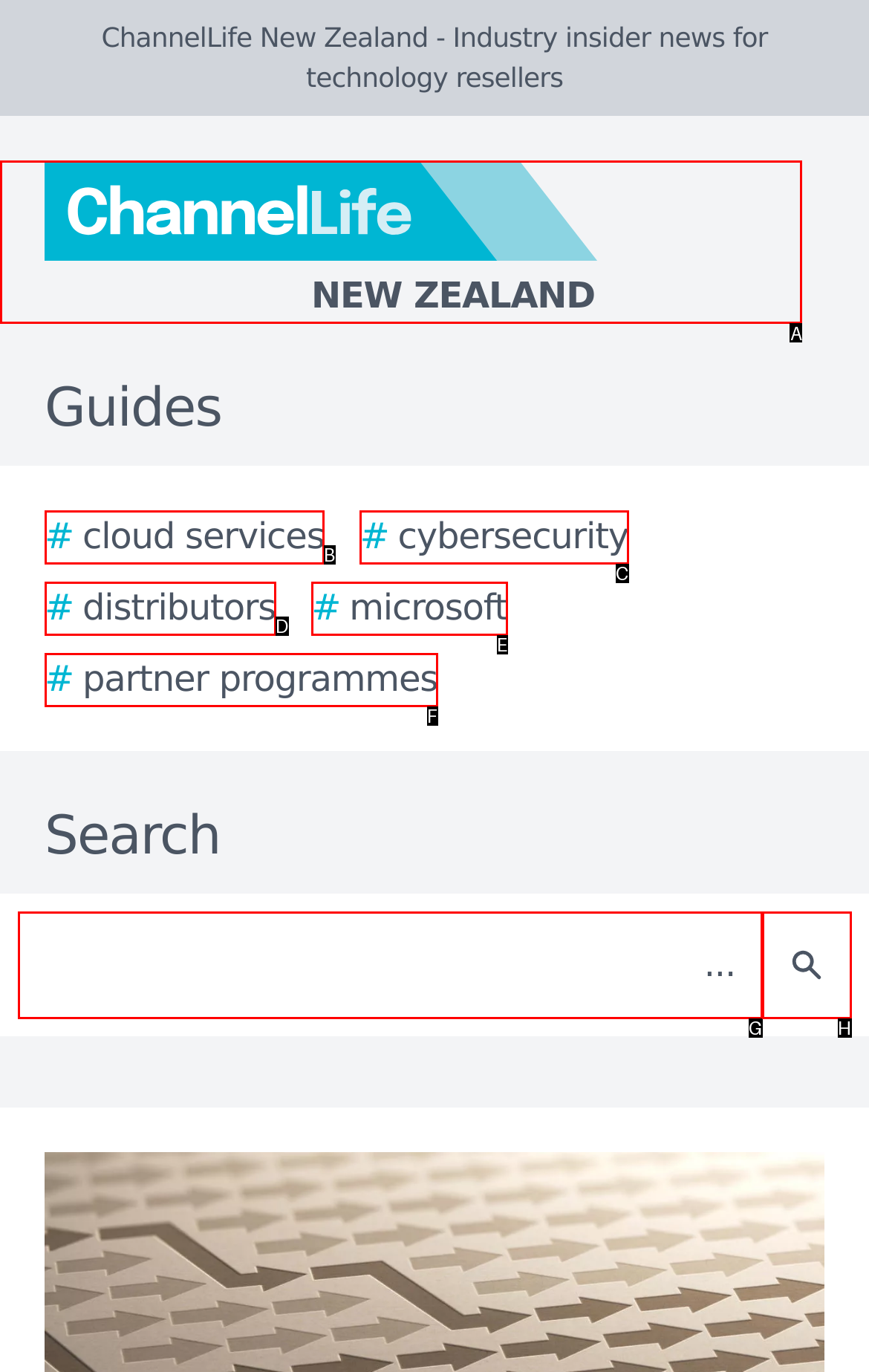Determine the letter of the element I should select to fulfill the following instruction: Click the ChannelLife New Zealand logo. Just provide the letter.

A